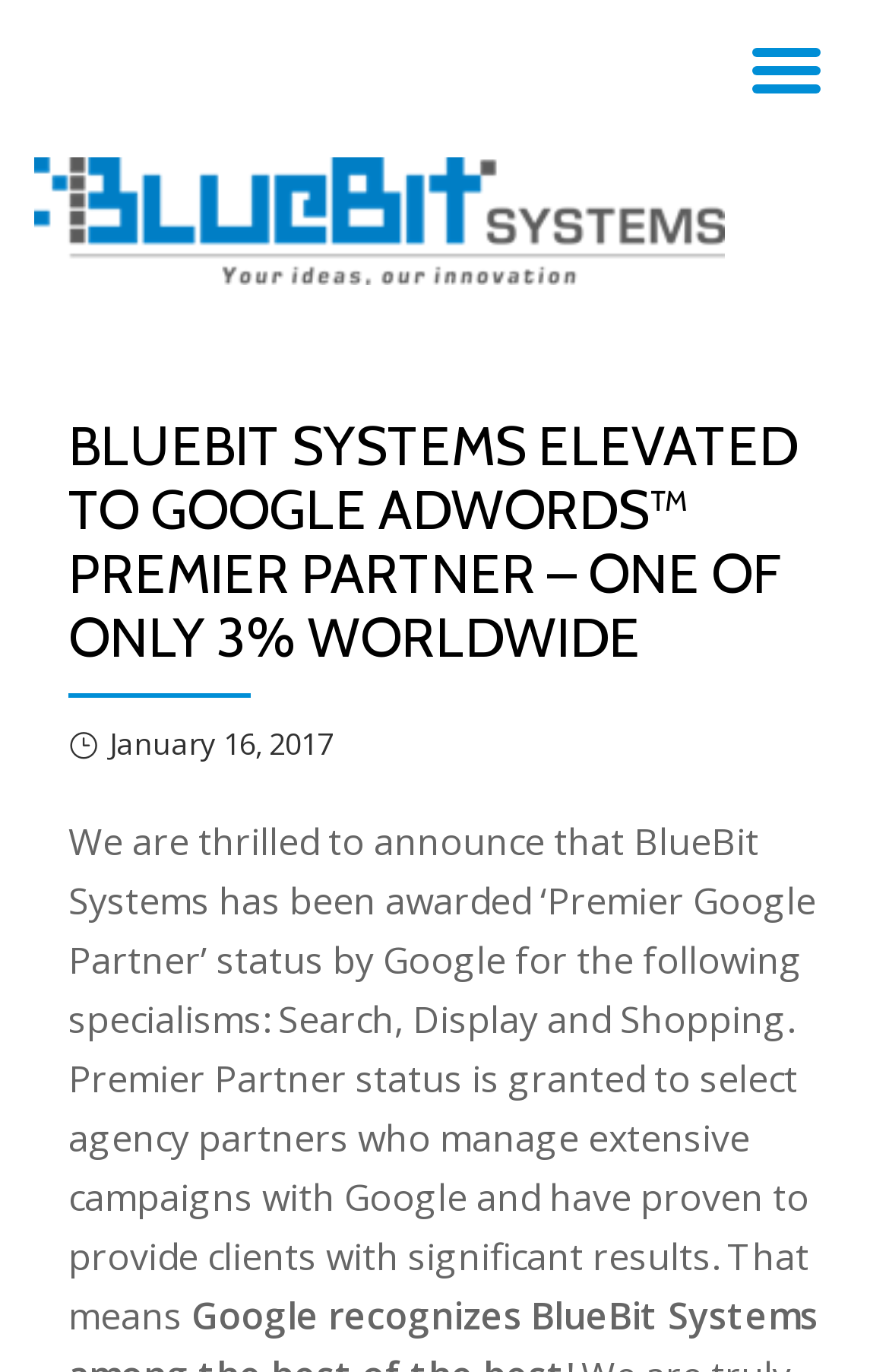Locate the UI element described by parent_node: TOGGLE NAVIGATION and provide its bounding box coordinates. Use the format (top-left x, top-left y, bottom-right x, bottom-right y) with all values as floating point numbers between 0 and 1.

[0.038, 0.103, 0.832, 0.219]